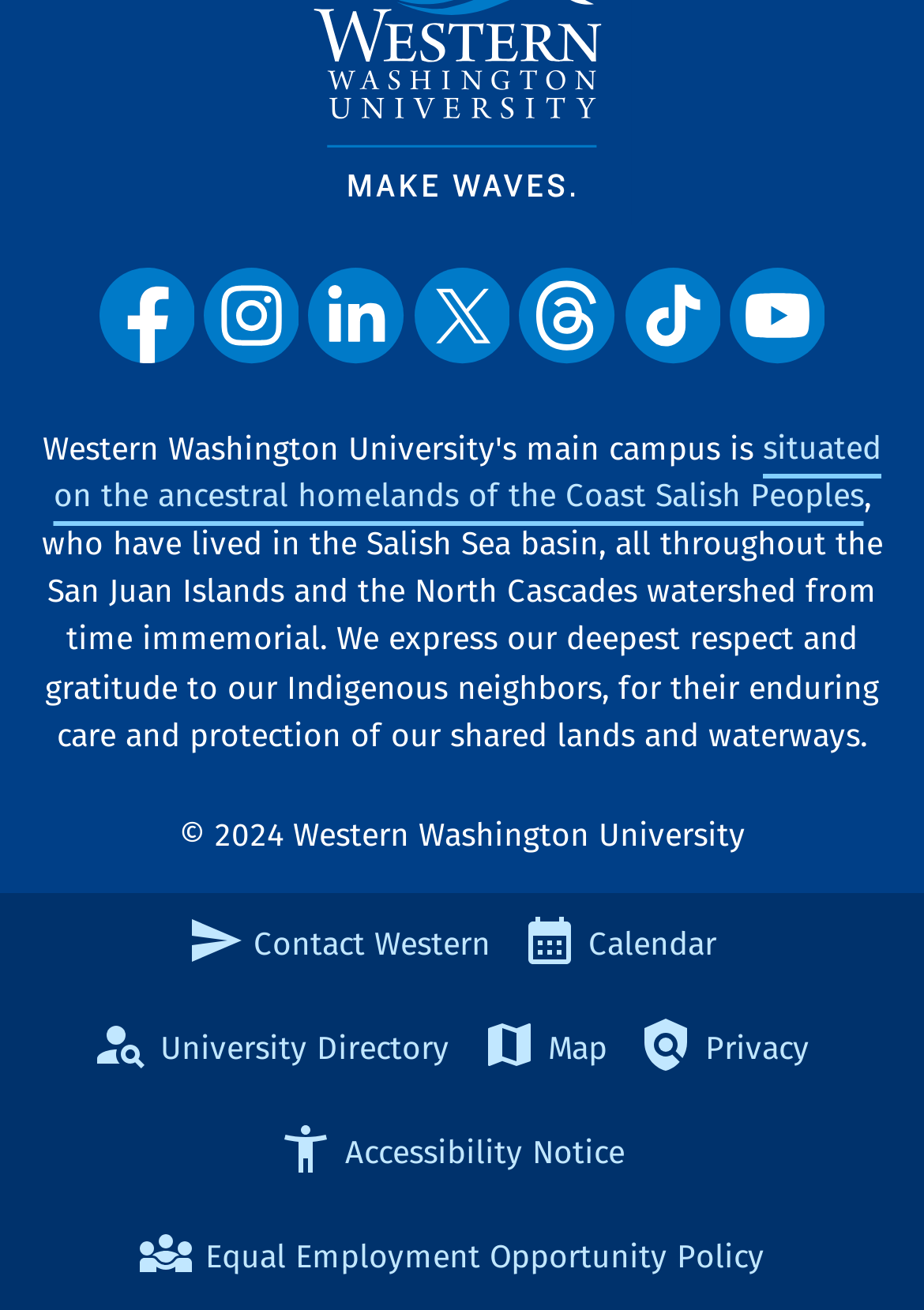Using a single word or phrase, answer the following question: 
What is the statement about the ancestral homelands?

Coast Salish Peoples